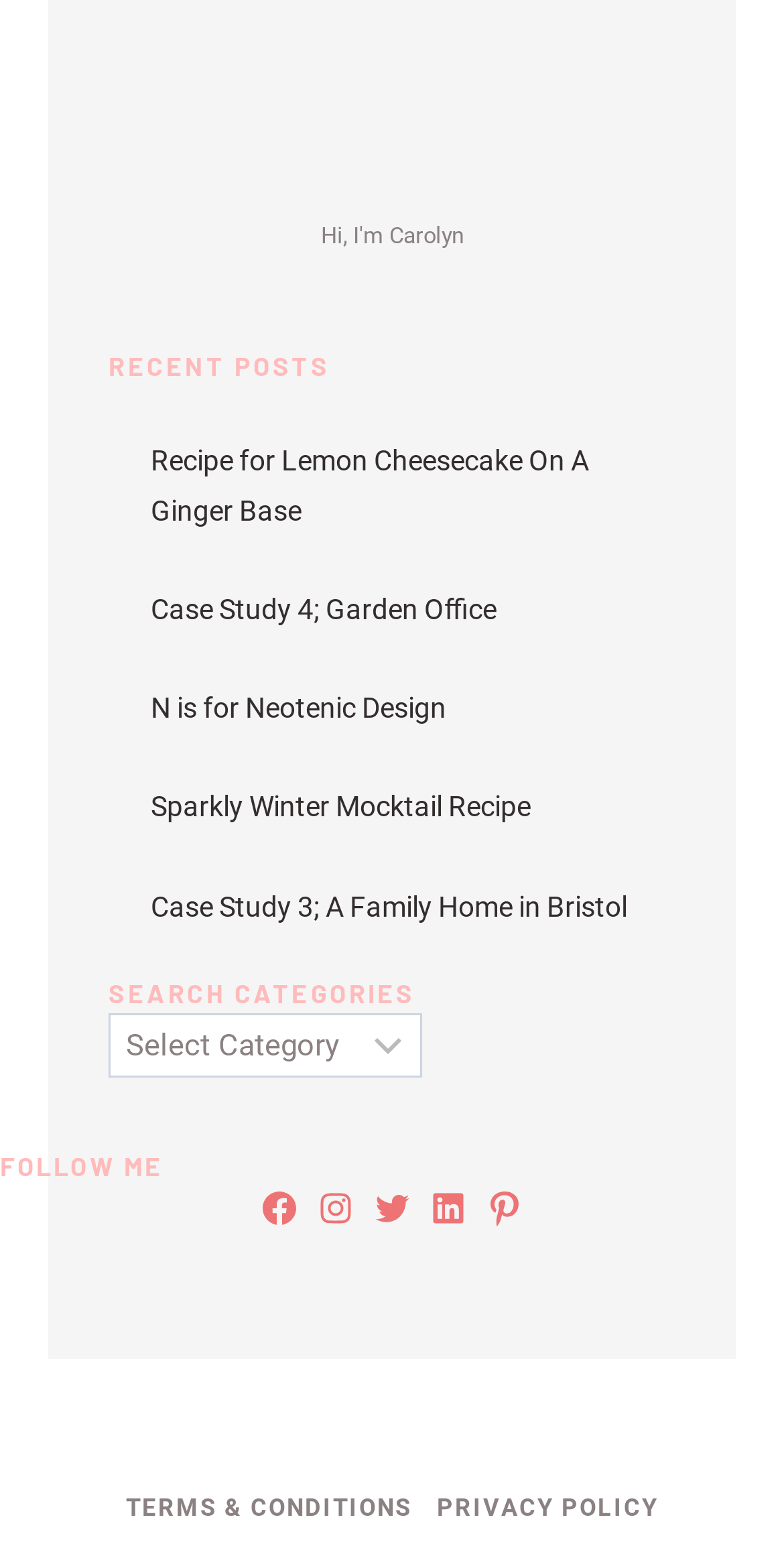Please provide a comprehensive response to the question based on the details in the image: How many recent posts are listed?

I counted the number of links under the 'RECENT POSTS' heading, which are 'Recipe for Lemon Cheesecake On A Ginger Base', 'Case Study 4; Garden Office', 'N is for Neotenic Design', 'Sparkly Winter Mocktail Recipe', and 'Case Study 3; A Family Home in Bristol'. There are 5 links in total.